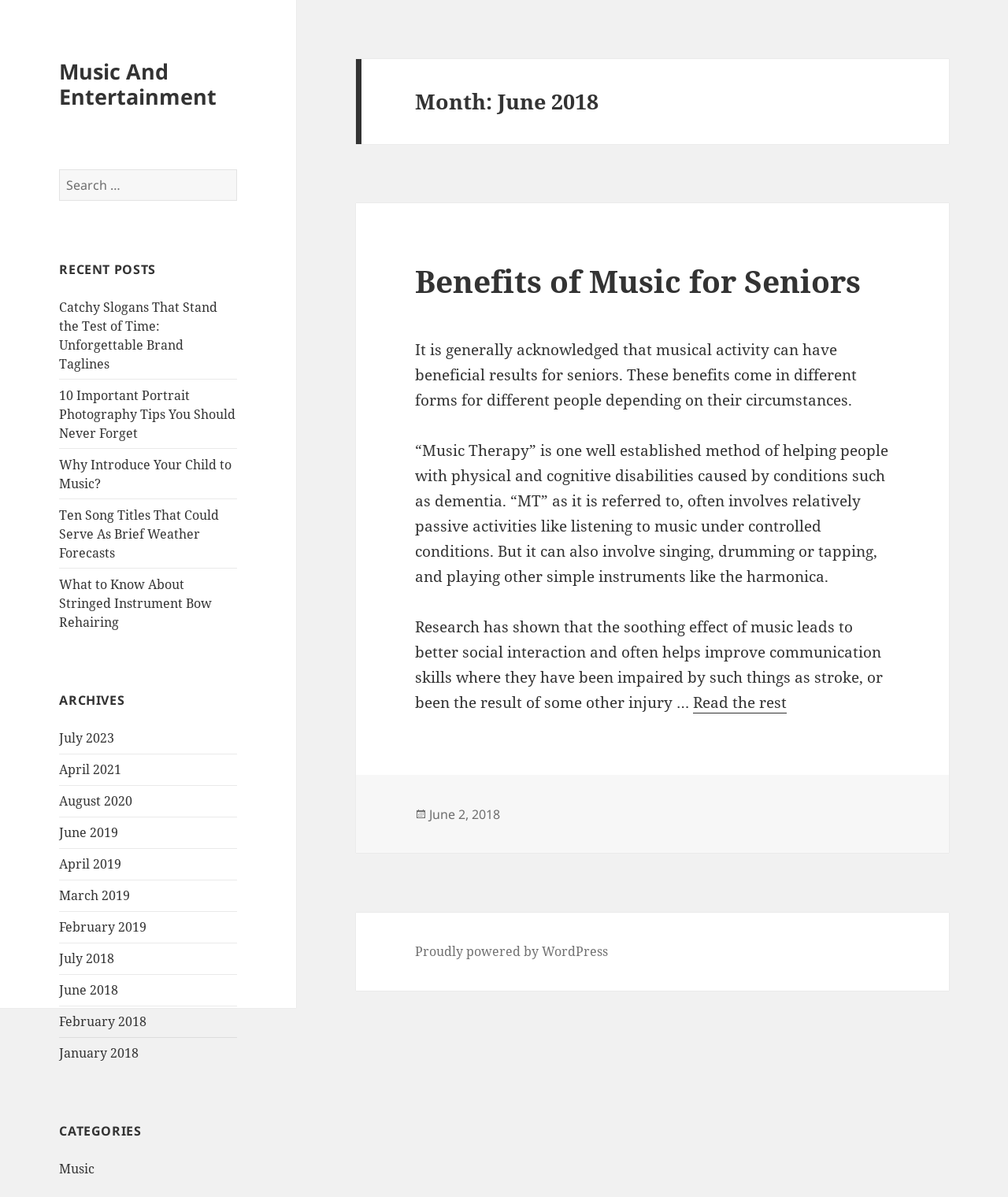Please extract and provide the main headline of the webpage.

Month: June 2018